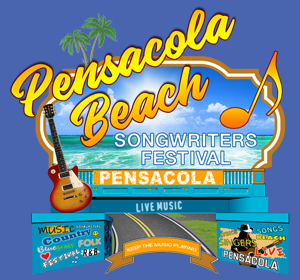What is the shape accentuating the design?
Using the image provided, answer with just one word or phrase.

Musical note